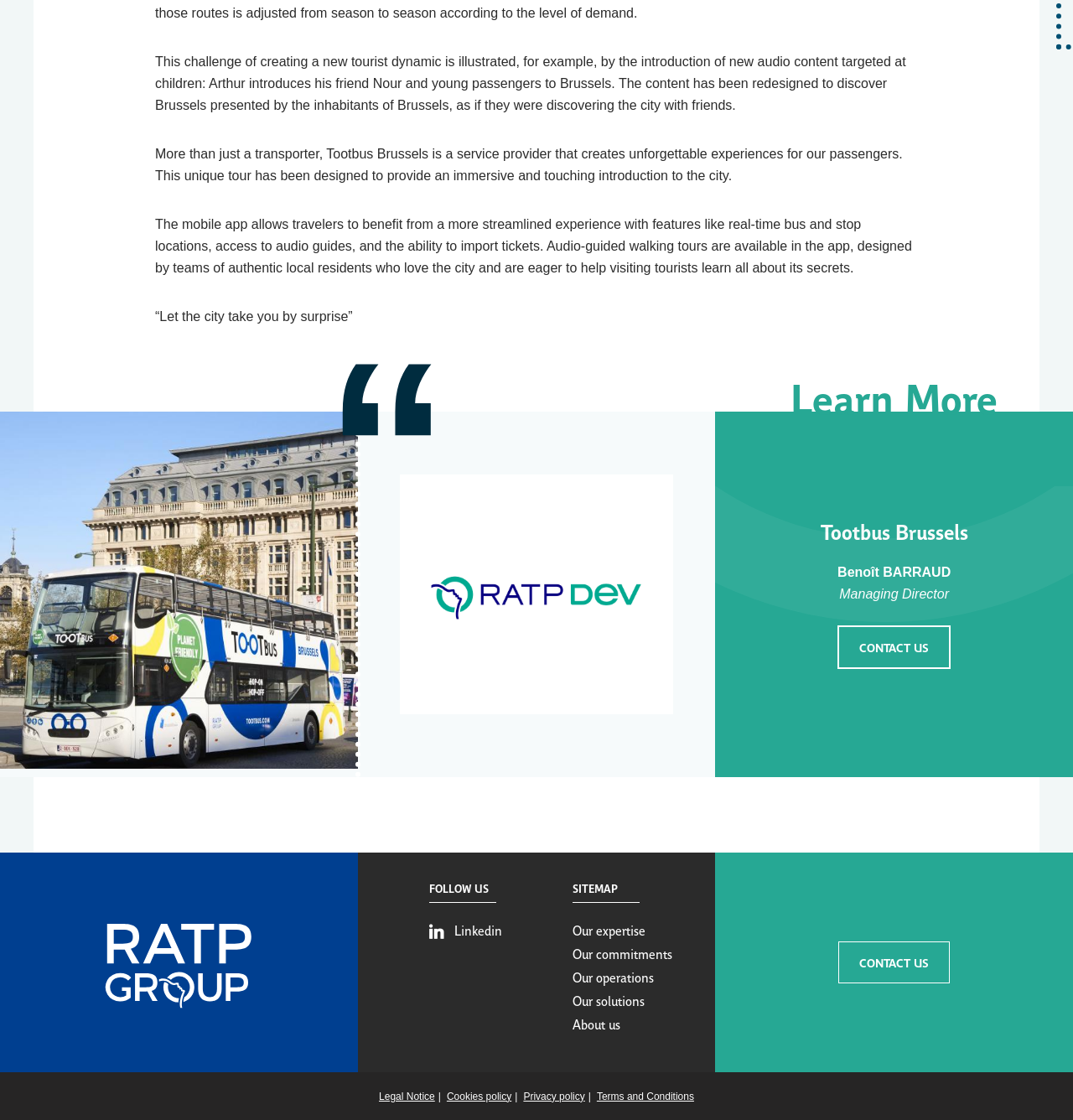Using the information shown in the image, answer the question with as much detail as possible: What is the purpose of the mobile app?

According to the StaticText element with ID 521, the mobile app allows travelers to benefit from a more streamlined experience with features like real-time bus and stop locations, access to audio guides, and the ability to import tickets.